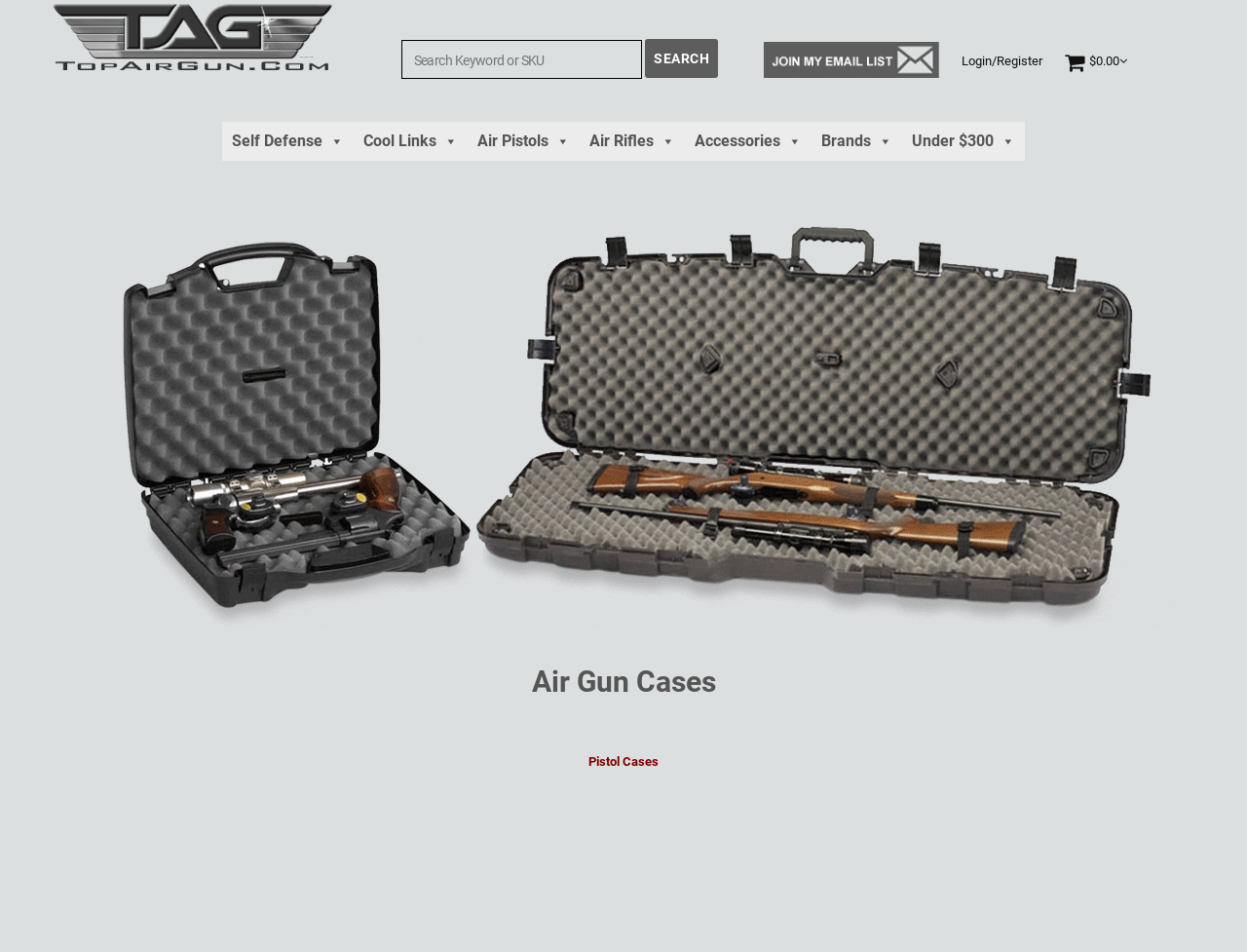Using a single word or phrase, answer the following question: 
What type of products are featured in the main image?

Air Gun Rifle & Pistol Cases